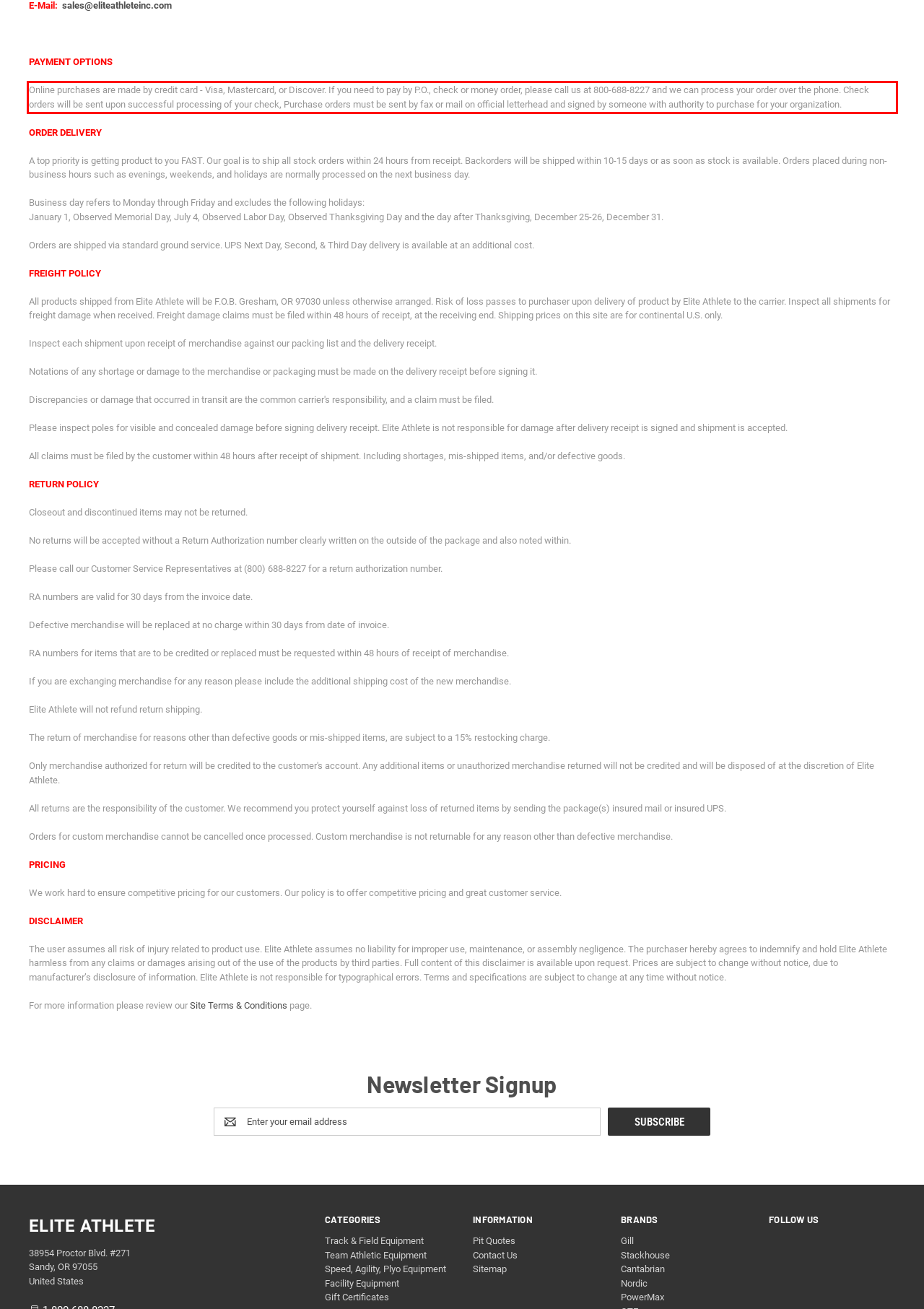Please perform OCR on the UI element surrounded by the red bounding box in the given webpage screenshot and extract its text content.

Online purchases are made by credit card - Visa, Mastercard, or Discover. If you need to pay by P.O., check or money order, please call us at 800-688-8227 and we can process your order over the phone. Check orders will be sent upon successful processing of your check, Purchase orders must be sent by fax or mail on official letterhead and signed by someone with authority to purchase for your organization.